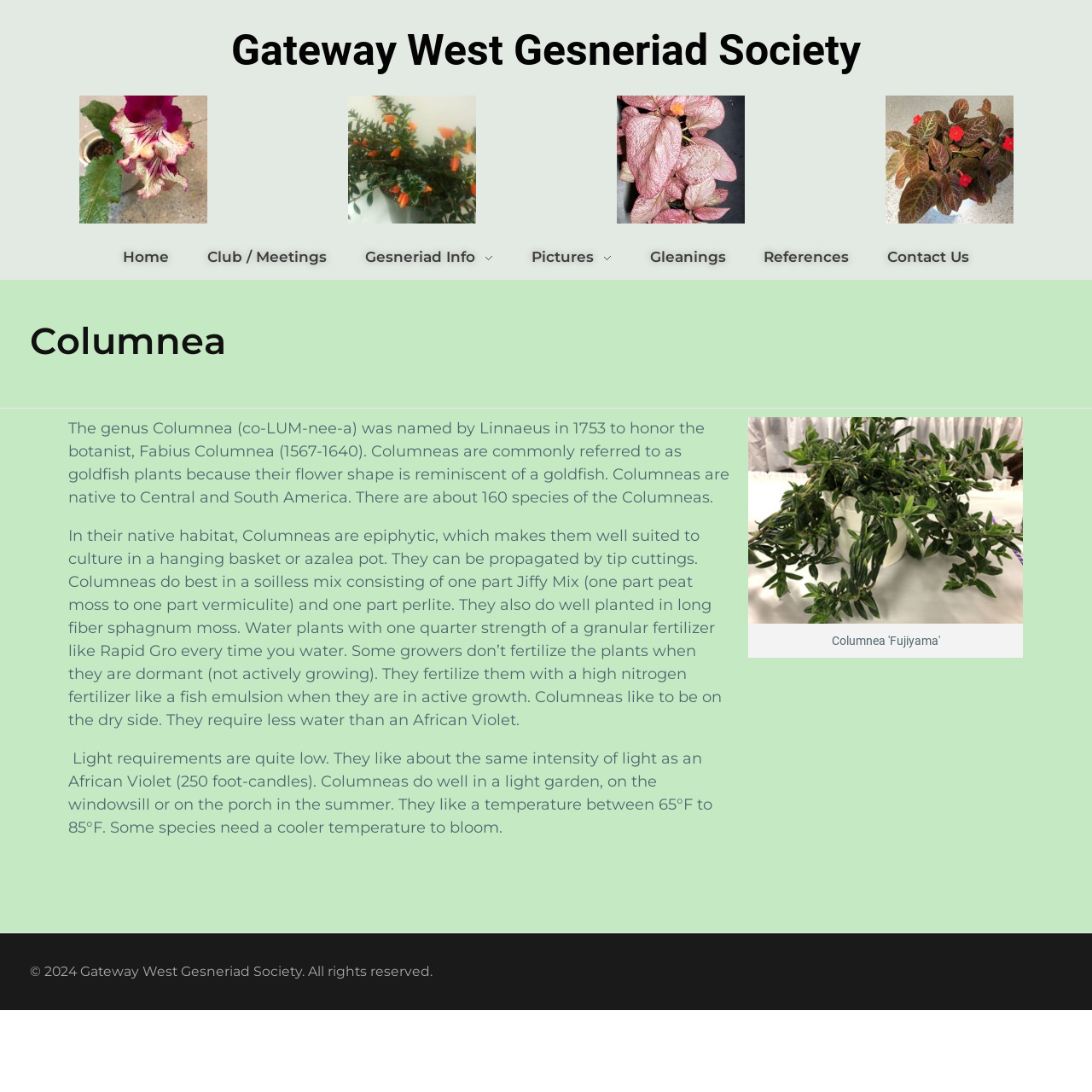Please find the bounding box for the UI element described by: "Contact us".

[0.795, 0.229, 0.887, 0.242]